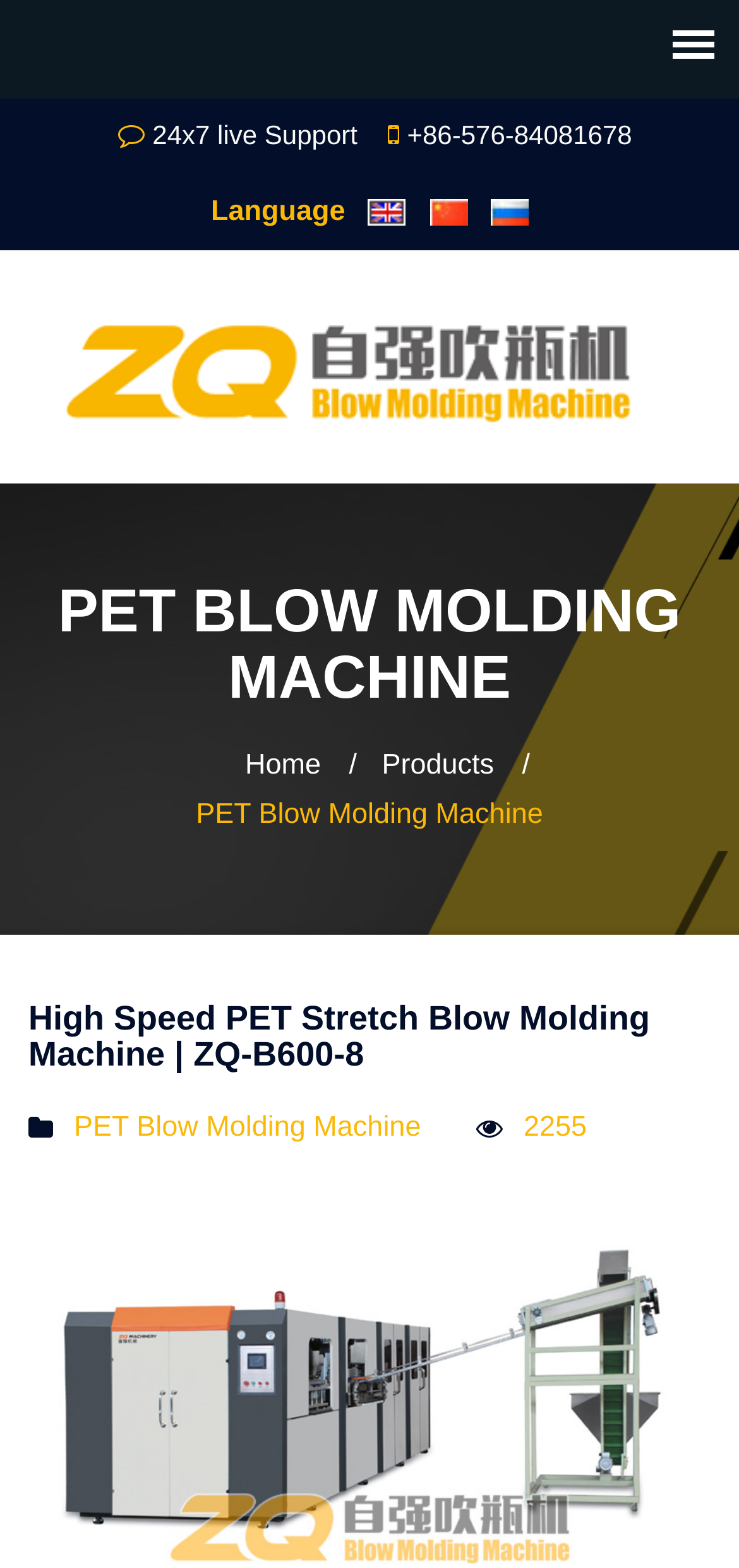Please provide a comprehensive answer to the question below using the information from the image: What type of machine is being described?

The type of machine can be determined by looking at the heading elements on the webpage, specifically the one that says 'PET BLOW MOLDING MACHINE' and another one that says 'High Speed PET Stretch Blow Molding Machine | ZQ-B600-8'.